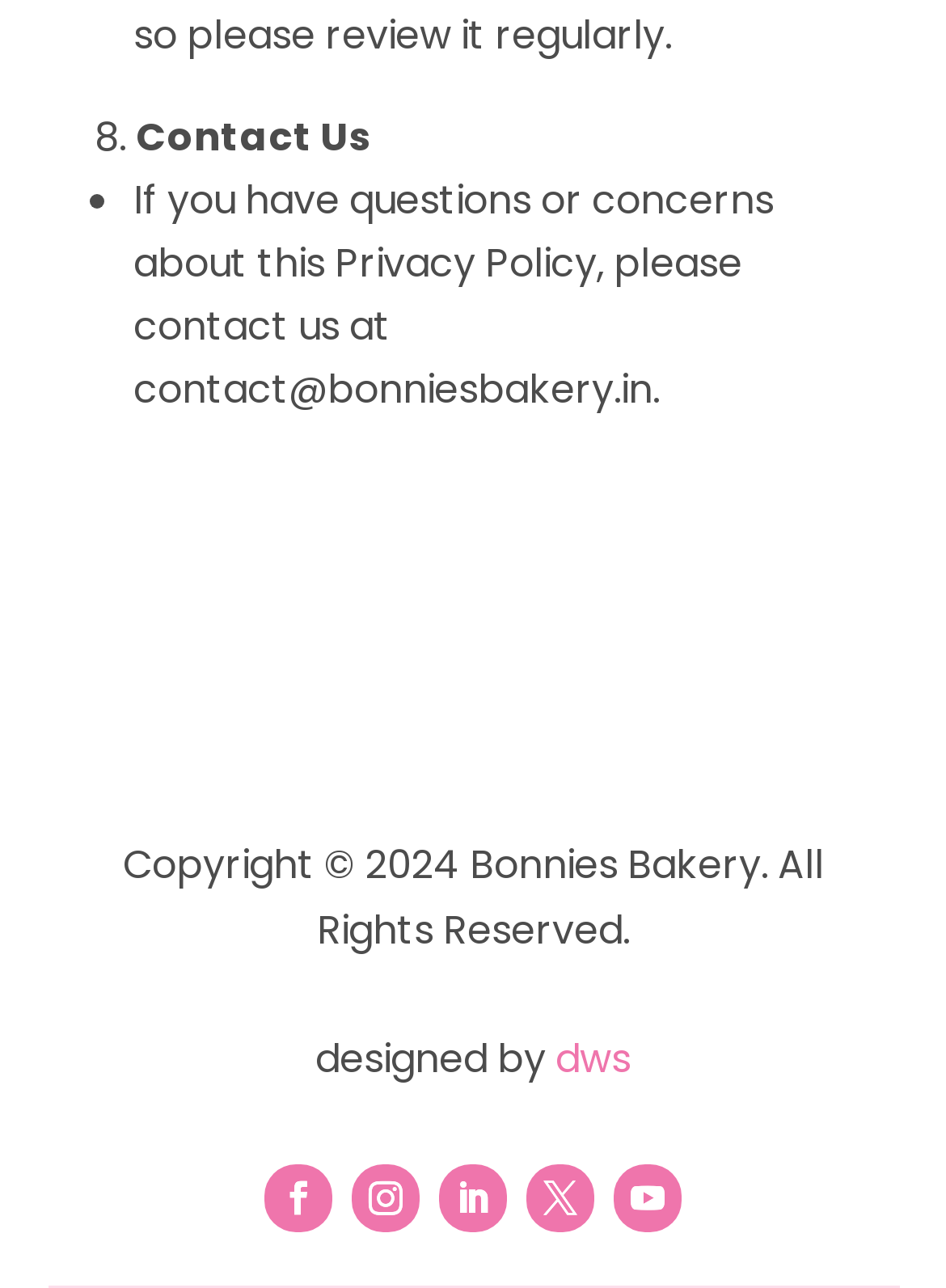What is the contact email address?
Please look at the screenshot and answer in one word or a short phrase.

contact@bonniesbakery.in